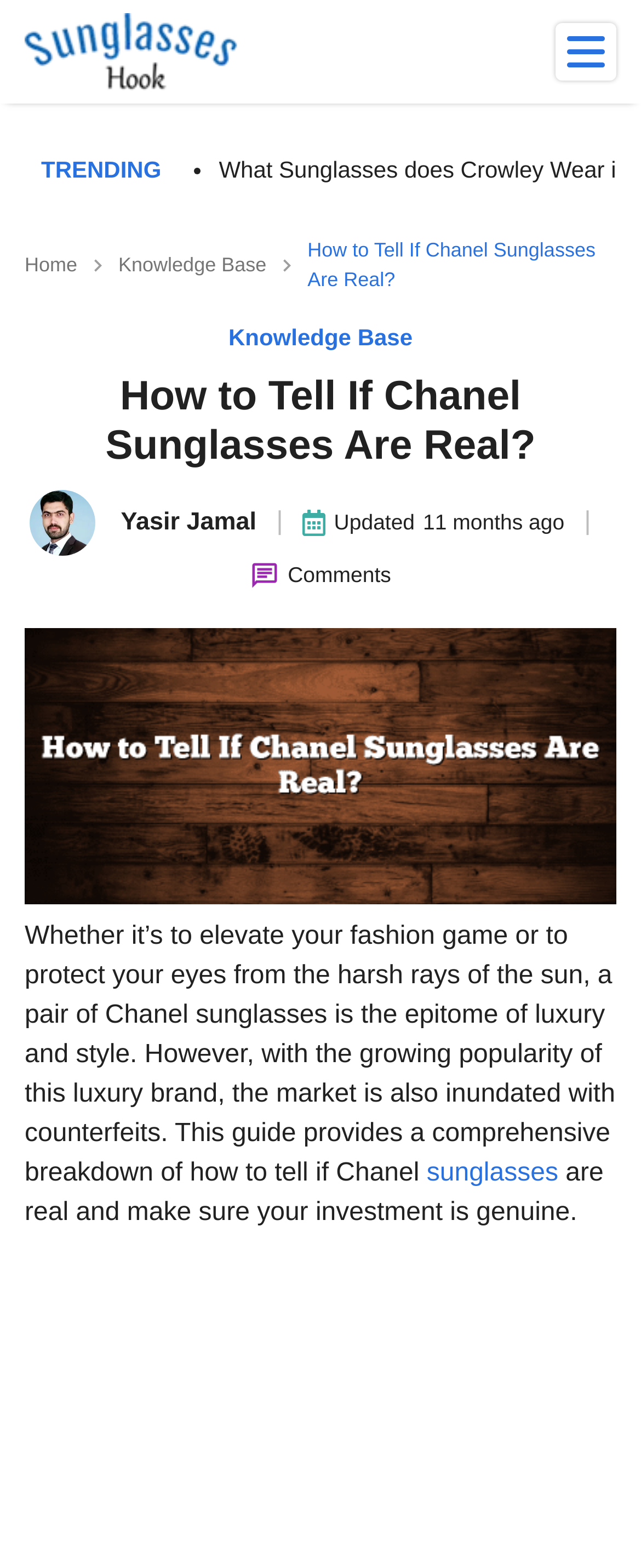Can you specify the bounding box coordinates of the area that needs to be clicked to fulfill the following instruction: "go to Fera Academy homepage"?

None